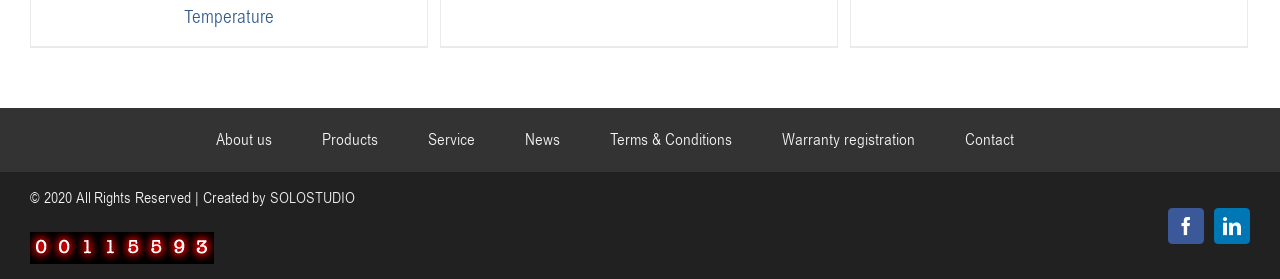Given the element description: "Warranty registration", predict the bounding box coordinates of this UI element. The coordinates must be four float numbers between 0 and 1, given as [left, top, right, bottom].

[0.611, 0.46, 0.754, 0.546]